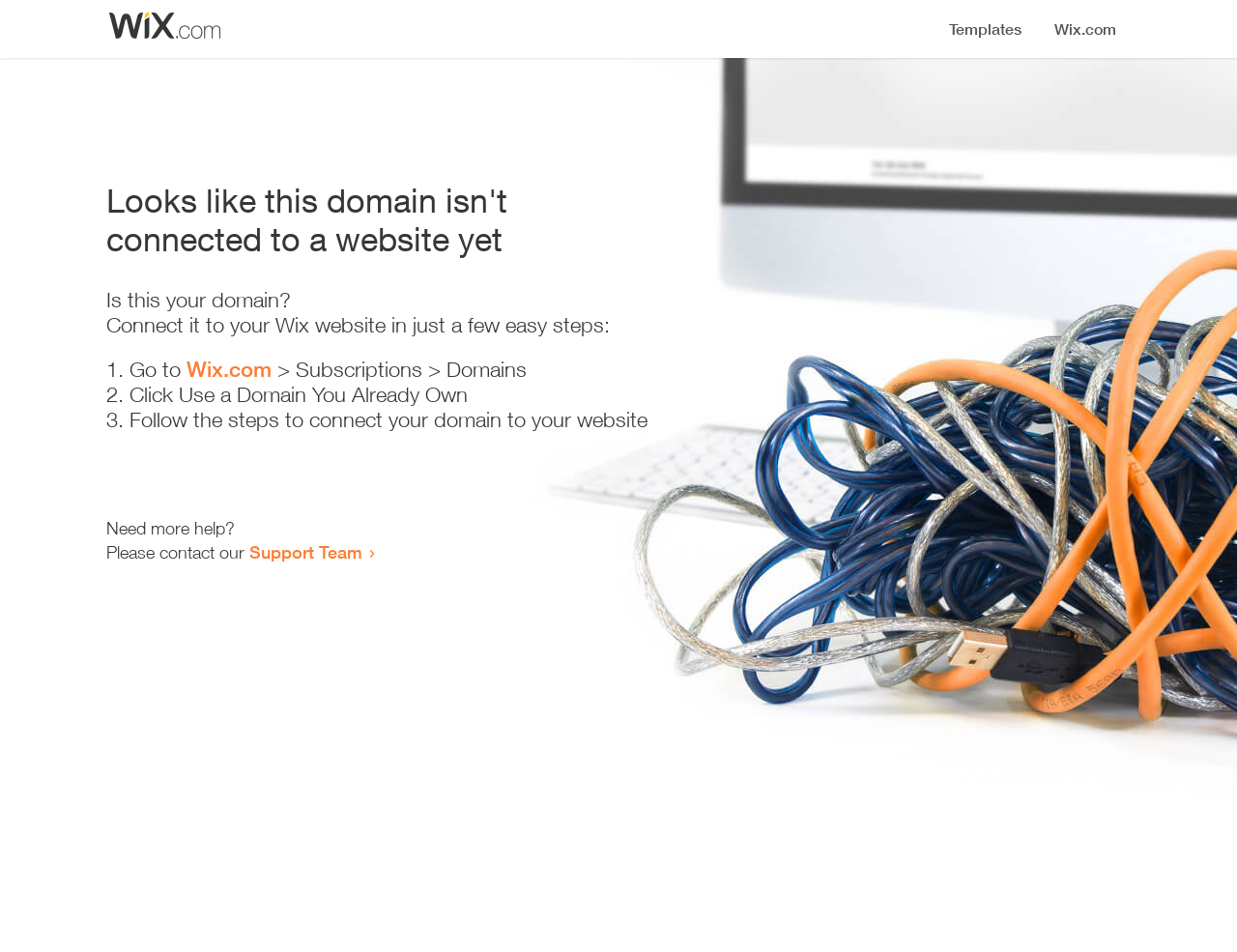Generate a comprehensive description of the webpage content.

This webpage appears to be an error page, indicating that a domain is not connected to a website yet. At the top, there is a small image, followed by a heading that states the error message. Below the heading, there is a question "Is this your domain?" and a brief instruction on how to connect it to a Wix website in a few easy steps.

The instructions are presented in a numbered list, with three steps. The first step is to go to Wix.com, followed by a link to the website. The second step is to click "Use a Domain You Already Own", and the third step is to follow the instructions to connect the domain to the website.

At the bottom of the page, there is a message asking if the user needs more help, and provides a link to contact the Support Team. Overall, the page is simple and provides clear instructions on how to resolve the error.